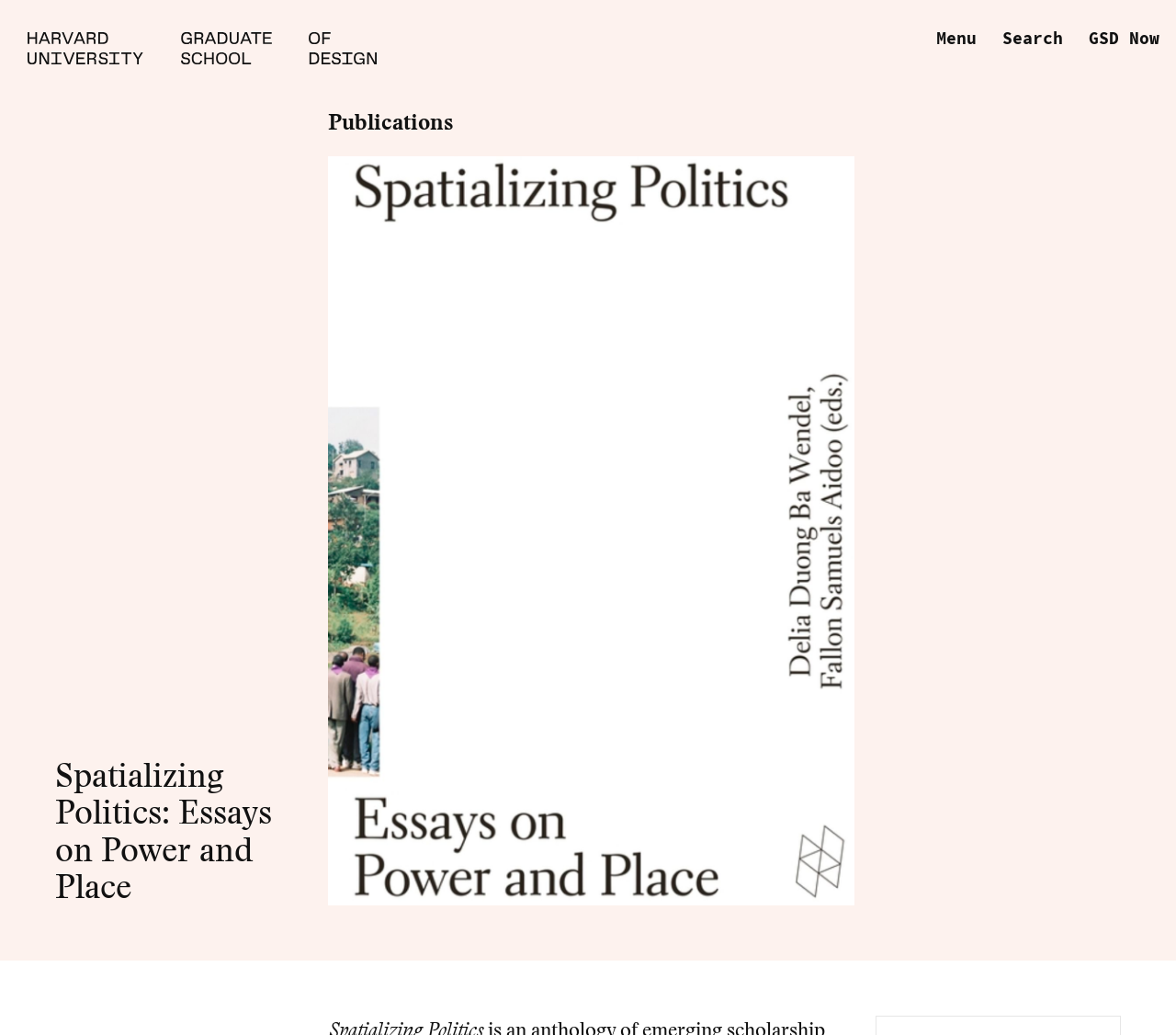Answer the question below using just one word or a short phrase: 
What is the name of the school?

Harvard Graduate School of Design